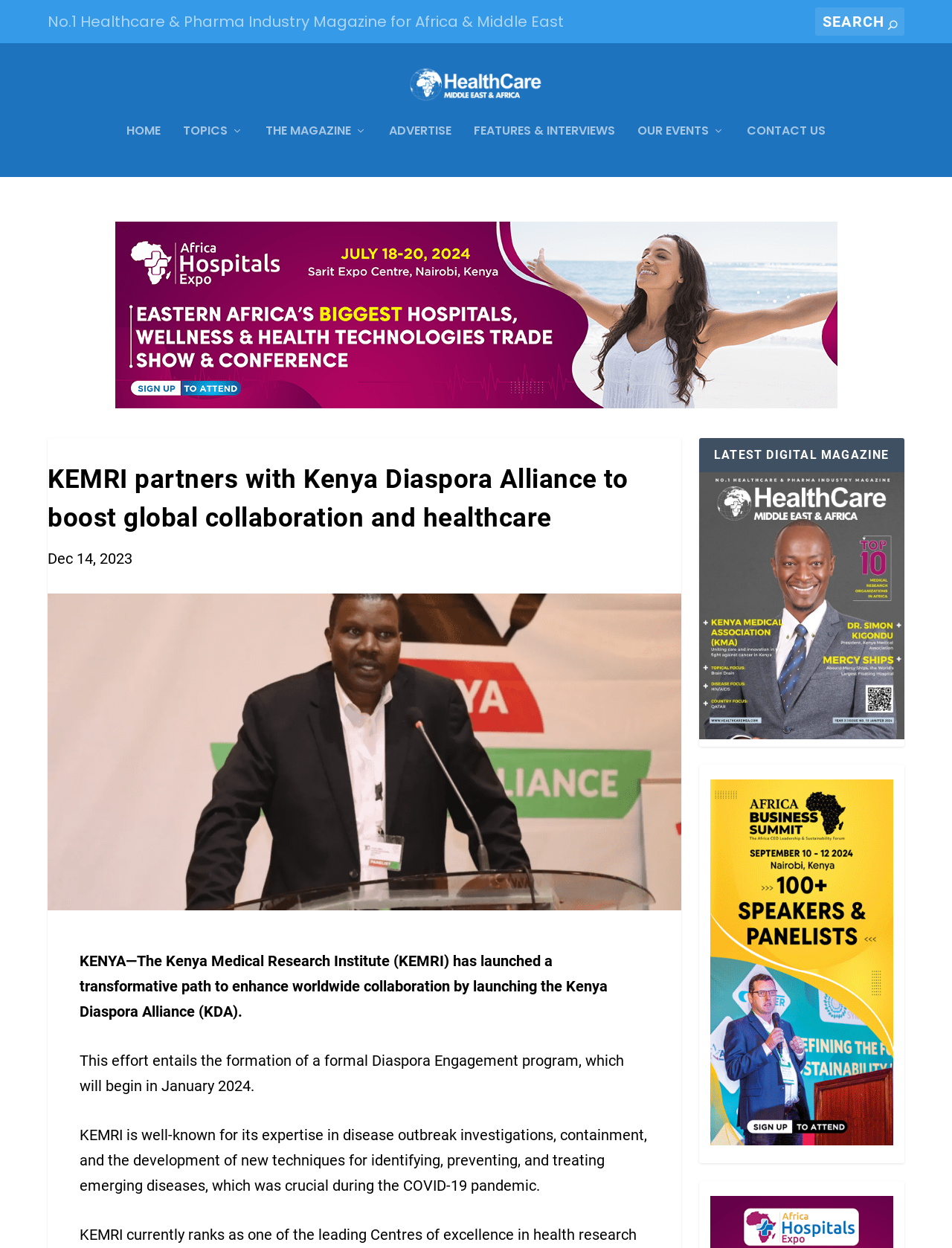Please identify and generate the text content of the webpage's main heading.

KEMRI partners with Kenya Diaspora Alliance to boost global collaboration and healthcare